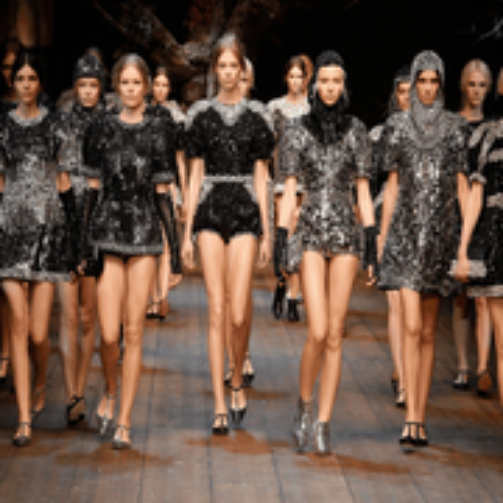Provide a comprehensive description of the image.

The image captures a stunning moment from a high-fashion runway show, featuring a lineup of models gracefully walking in coordinated outfits. Each model showcases a distinct look, characterized by shimmering black and silver sequined garments that exude elegance and glamour. The dresses vary in style, ranging from classic silhouettes to contemporary designs, and are embellished with intricate details that catch the light beautifully.

The setting appears to be an immersive runway environment, enhanced by atmospheric lighting that accentuates the sparkling textures of the clothing. The models' confident stances and poised expressions convey a sense of empowerment and sophistication, embodying the essence of modern fashion. As they stride together, the visual harmony created by their outfits reflects the meticulously curated theme of the collection, celebrating creativity and couture in an extraordinary way.